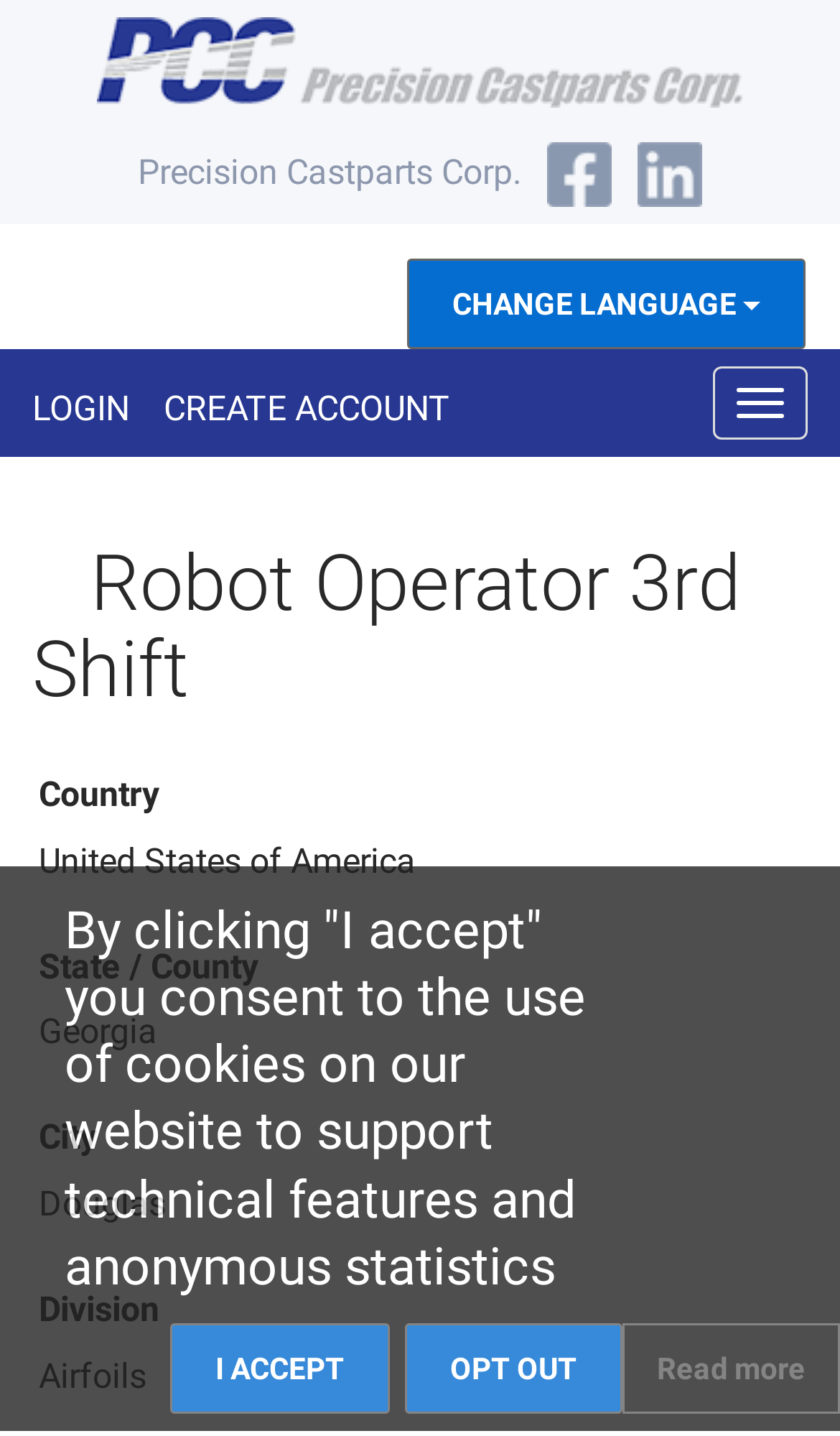What is the division of the company?
Examine the image closely and answer the question with as much detail as possible.

The division of the company can be found in the details section of the webpage. Specifically, it is mentioned that the division is Airfoils. This information is provided to help job seekers understand the specific division of the company that the job belongs to.